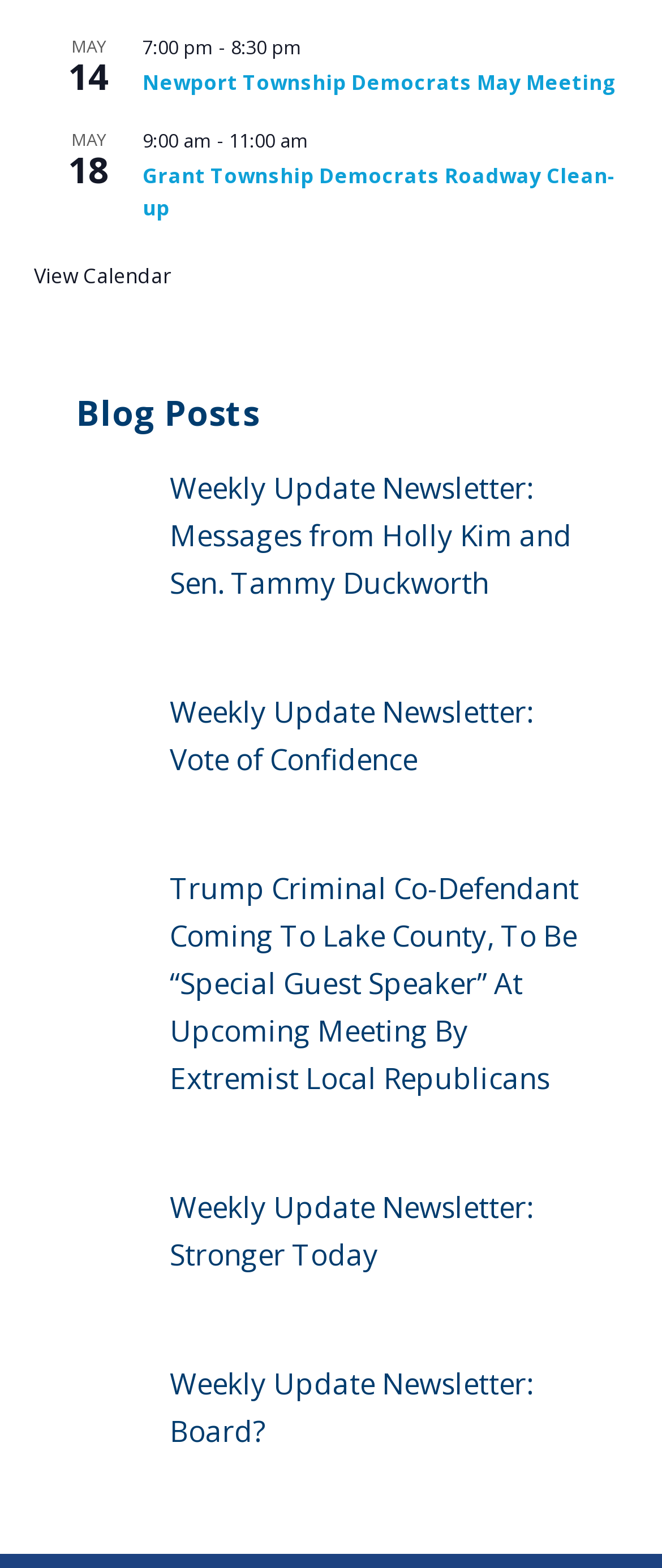Please identify the bounding box coordinates of the element I should click to complete this instruction: 'Read Weekly Update Newsletter: Messages from Holly Kim and Sen. Tammy Duckworth'. The coordinates should be given as four float numbers between 0 and 1, like this: [left, top, right, bottom].

[0.256, 0.296, 0.885, 0.387]